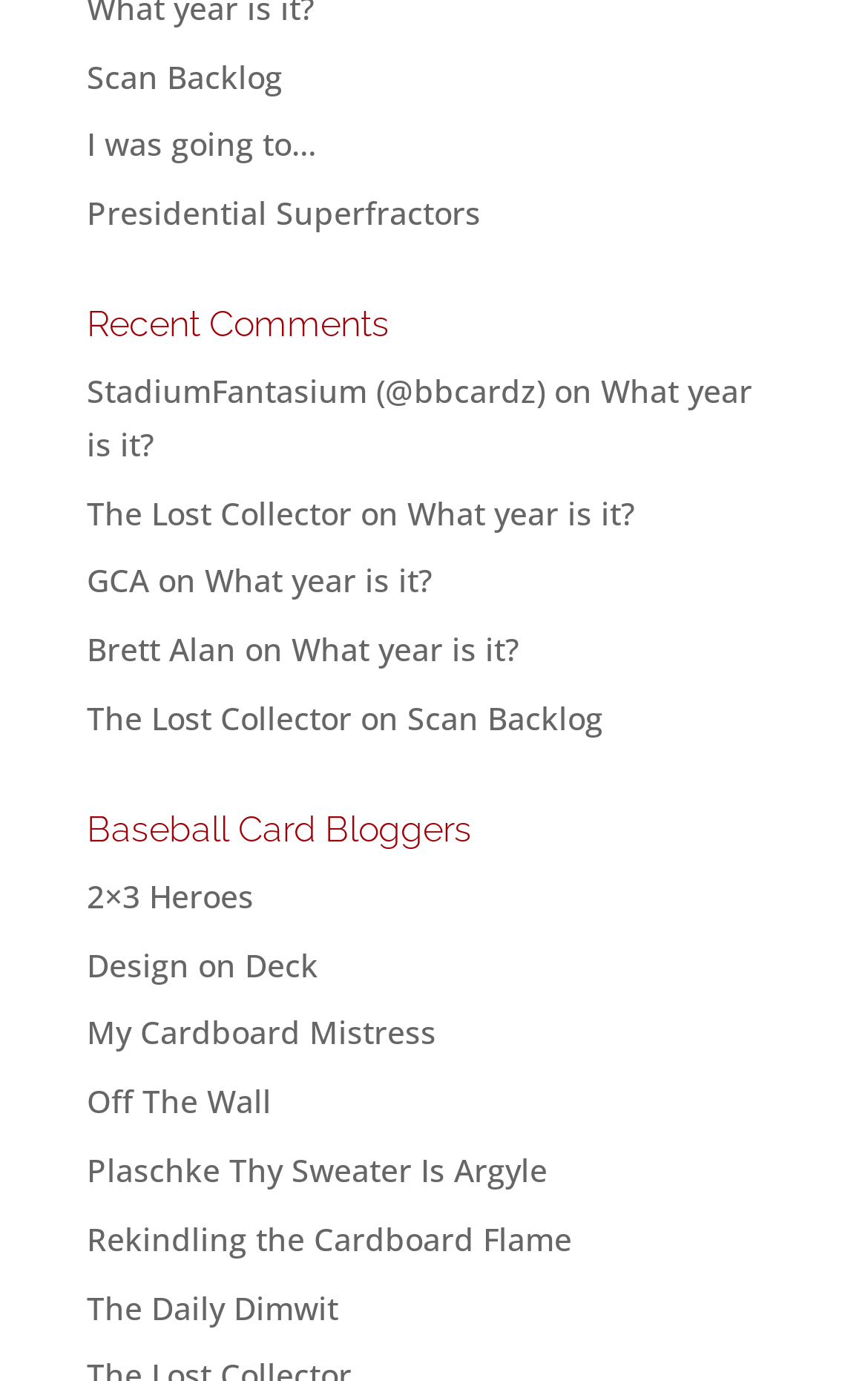Refer to the screenshot and answer the following question in detail:
What is the first link on the webpage?

The first link on the webpage is 'Scan Backlog' which is located at the top left corner of the webpage with a bounding box of [0.1, 0.04, 0.326, 0.07].